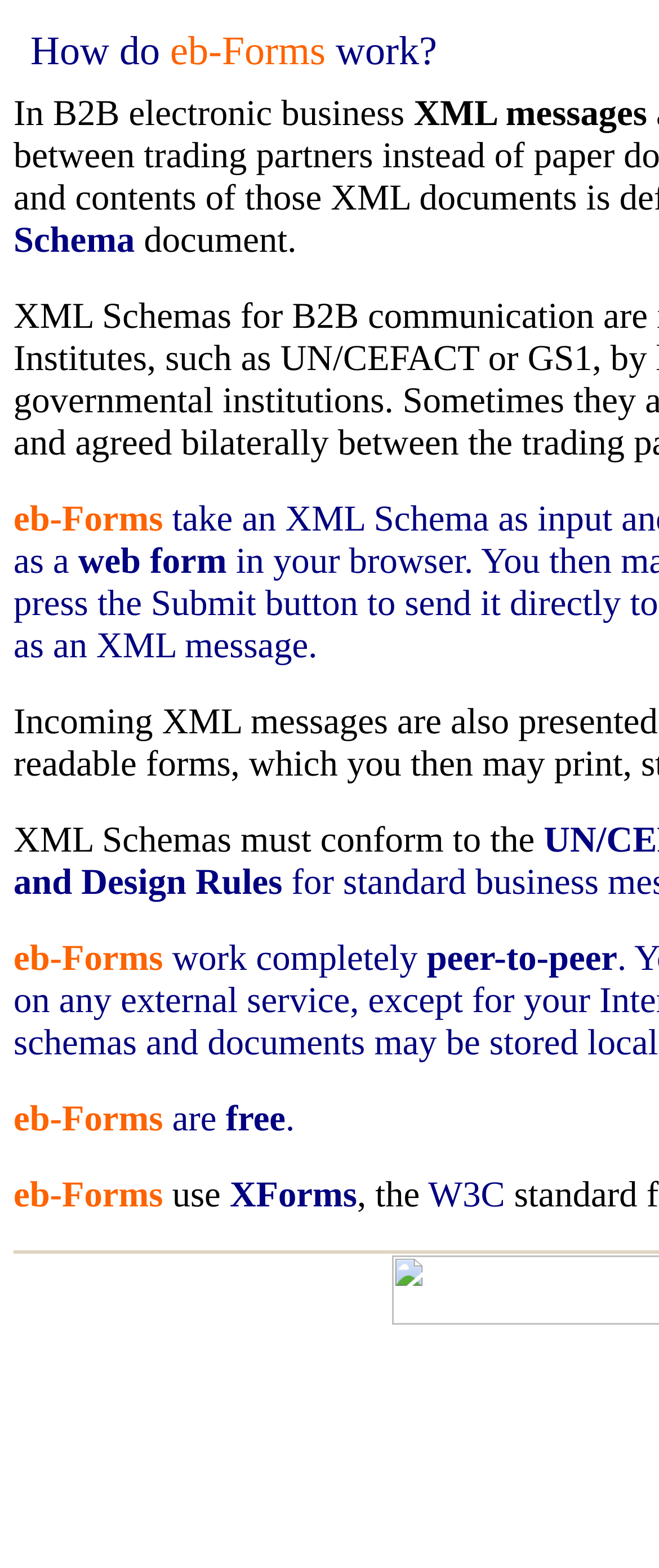Bounding box coordinates are given in the format (top-left x, top-left y, bottom-right x, bottom-right y). All values should be floating point numbers between 0 and 1. Provide the bounding box coordinate for the UI element described as: XForms

[0.349, 0.756, 0.542, 0.773]